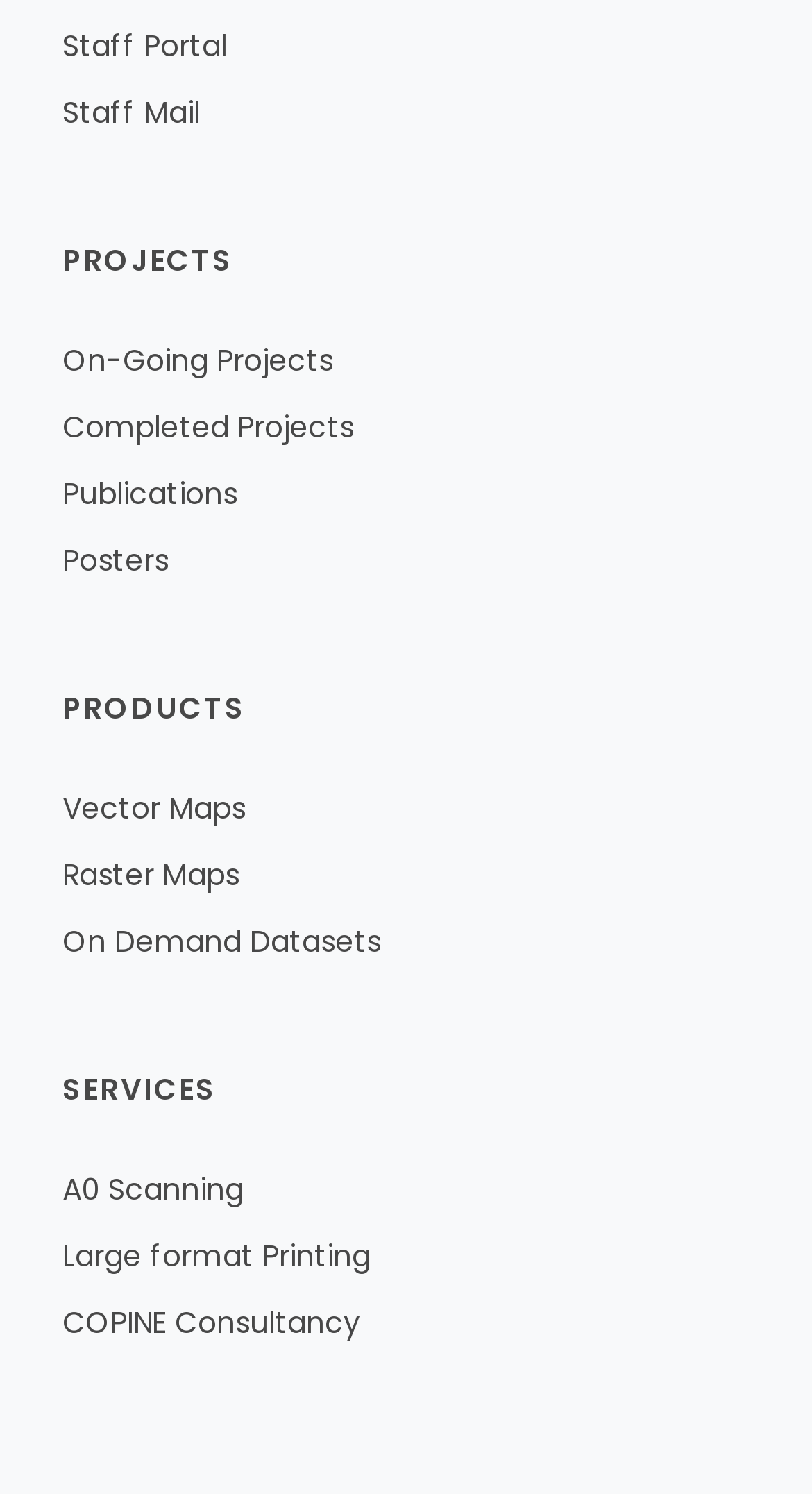Please indicate the bounding box coordinates for the clickable area to complete the following task: "access staff portal". The coordinates should be specified as four float numbers between 0 and 1, i.e., [left, top, right, bottom].

[0.077, 0.017, 0.279, 0.045]